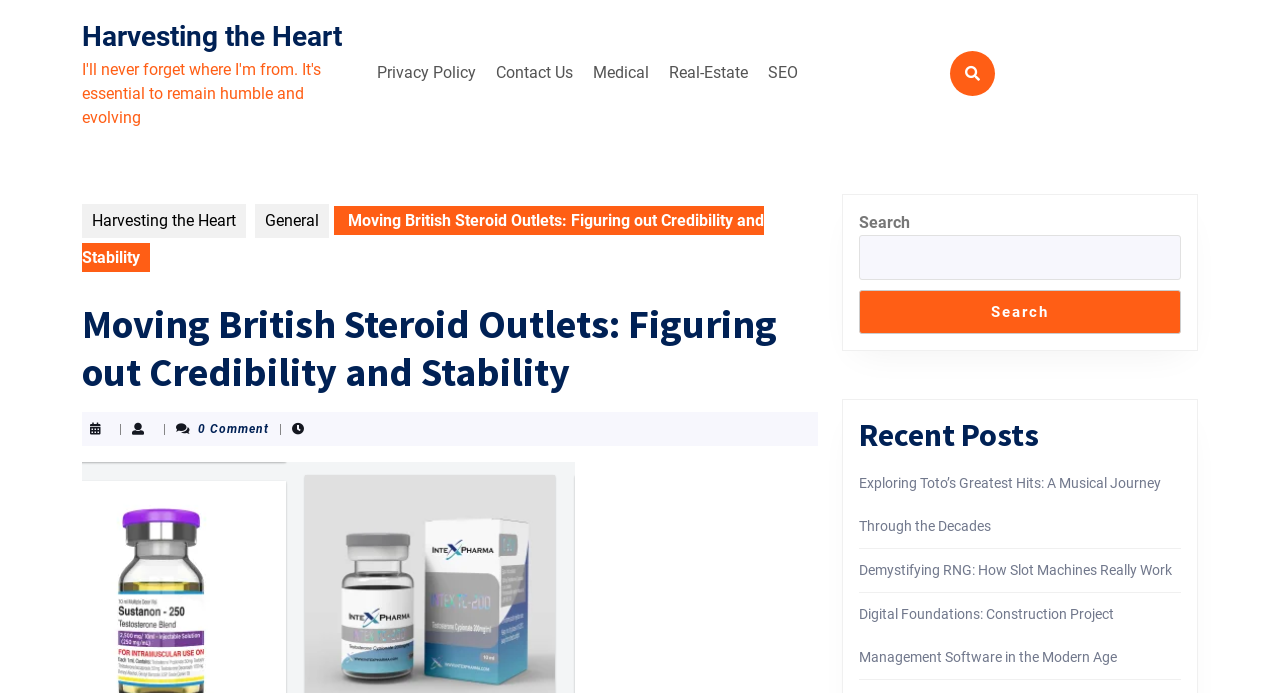Identify the bounding box coordinates for the region to click in order to carry out this instruction: "Click on 'OUR ROLES' link". Provide the coordinates using four float numbers between 0 and 1, formatted as [left, top, right, bottom].

None